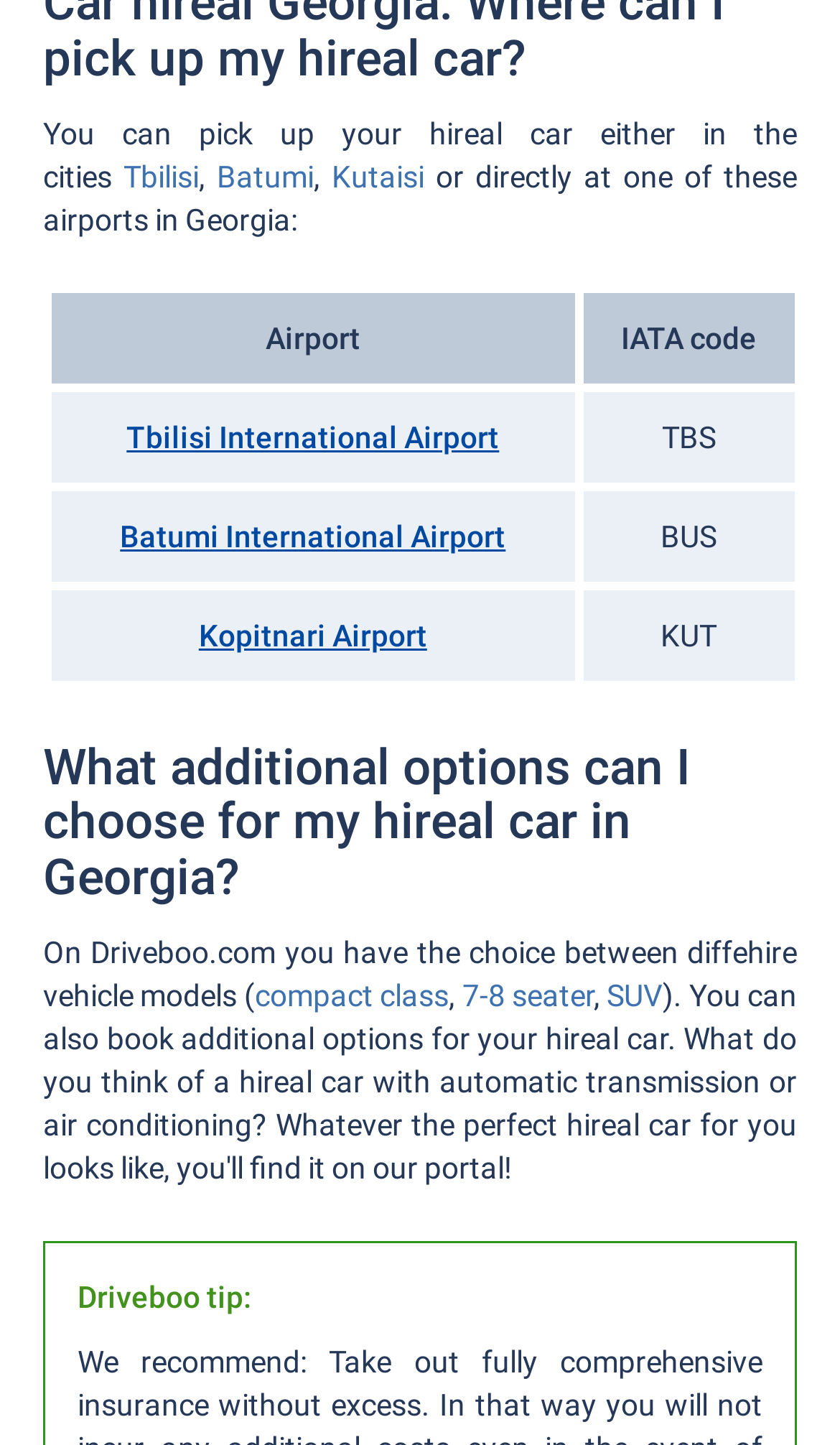What is the tip provided by Driveboo?
Please respond to the question with a detailed and thorough explanation.

The text 'Driveboo tip:' is present, but the actual tip is not specified on the webpage.